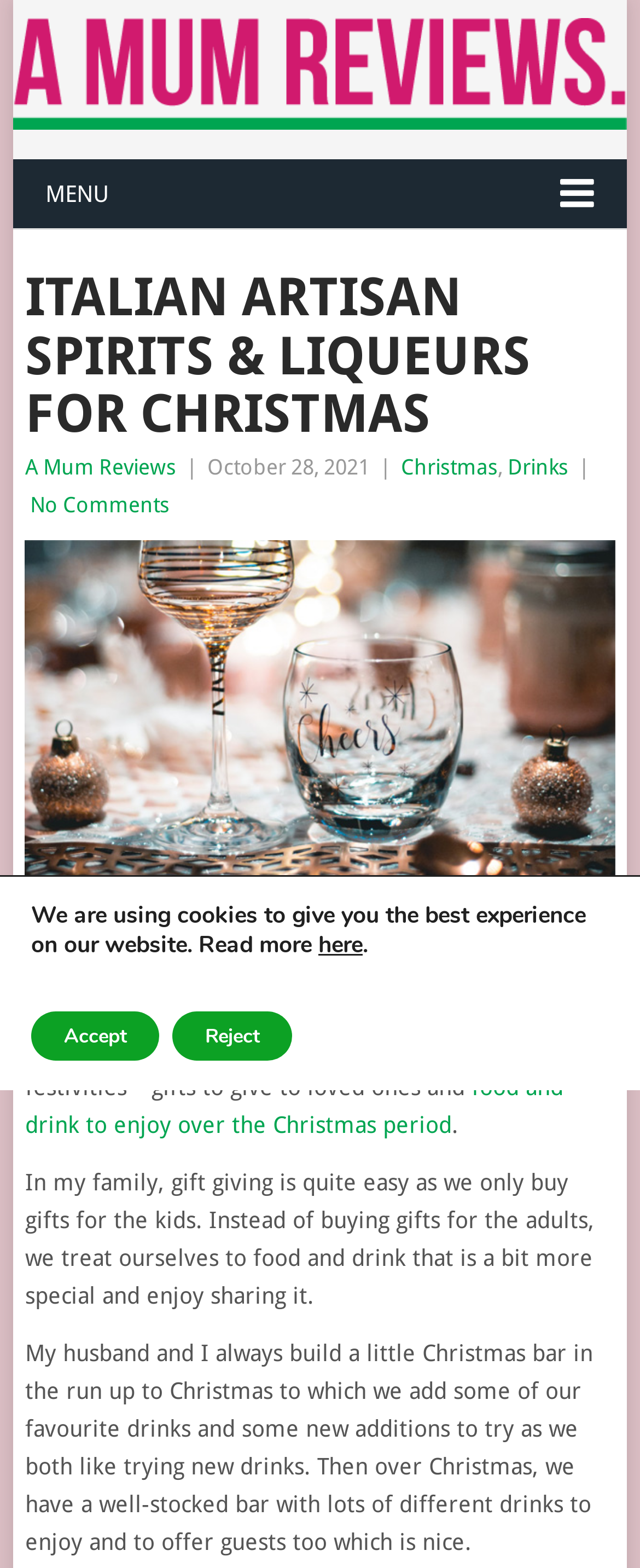What is the date of the article?
Look at the screenshot and provide an in-depth answer.

The date of the article can be found in the header section of the webpage, where it says 'October 28, 2021'. This indicates that the article was published on this date.